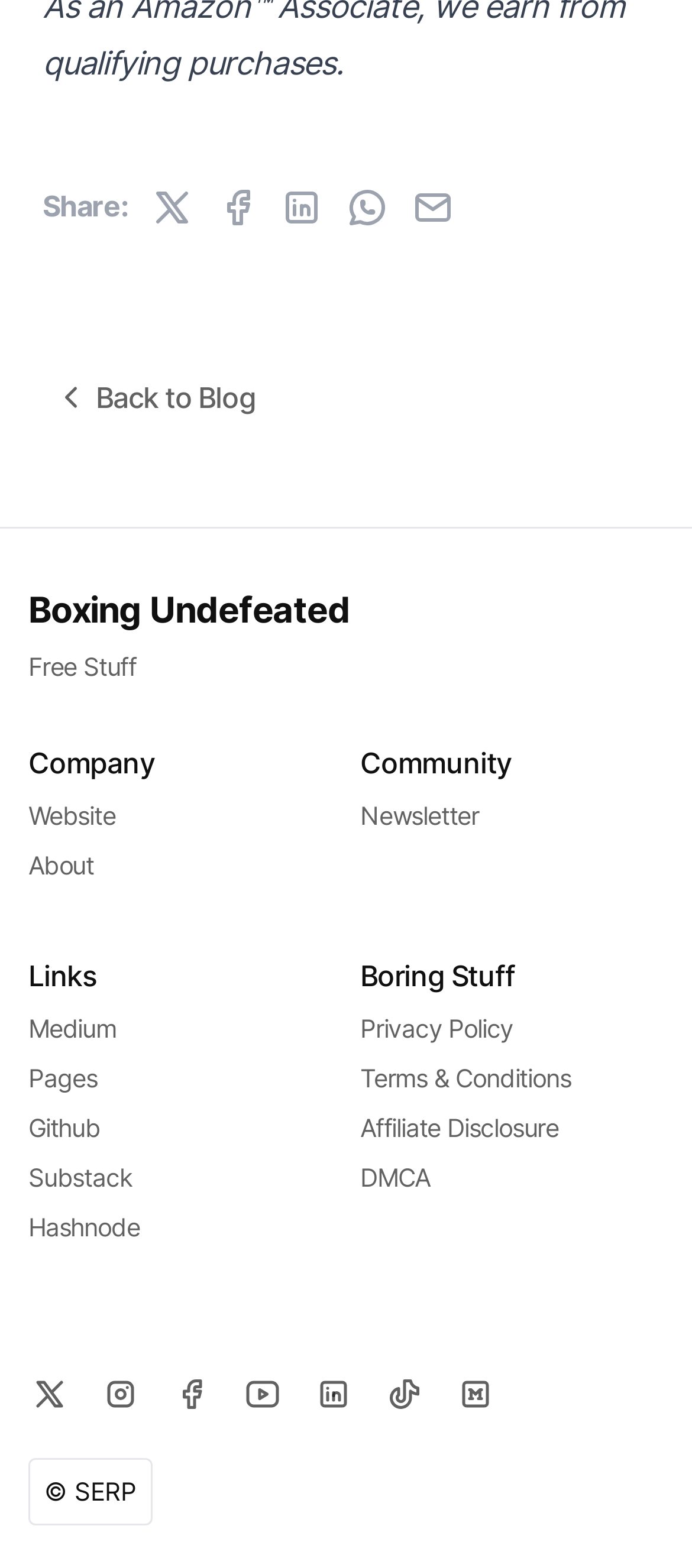Please answer the following question using a single word or phrase: 
What is the copyright information at the bottom?

© SERP